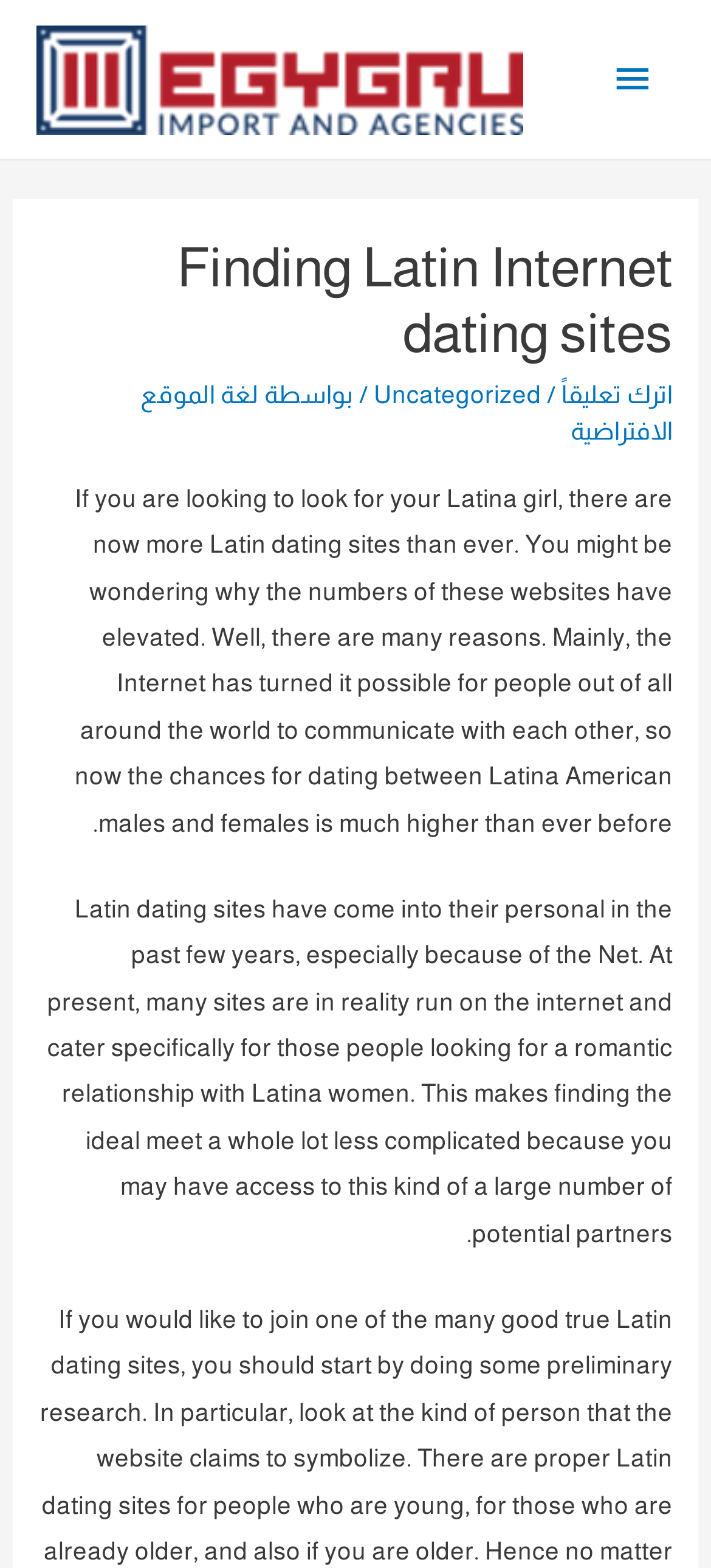Please find the bounding box for the following UI element description. Provide the coordinates in (top-left x, top-left y, bottom-right x, bottom-right y) format, with values between 0 and 1: Uncategorized

[0.526, 0.244, 0.761, 0.261]